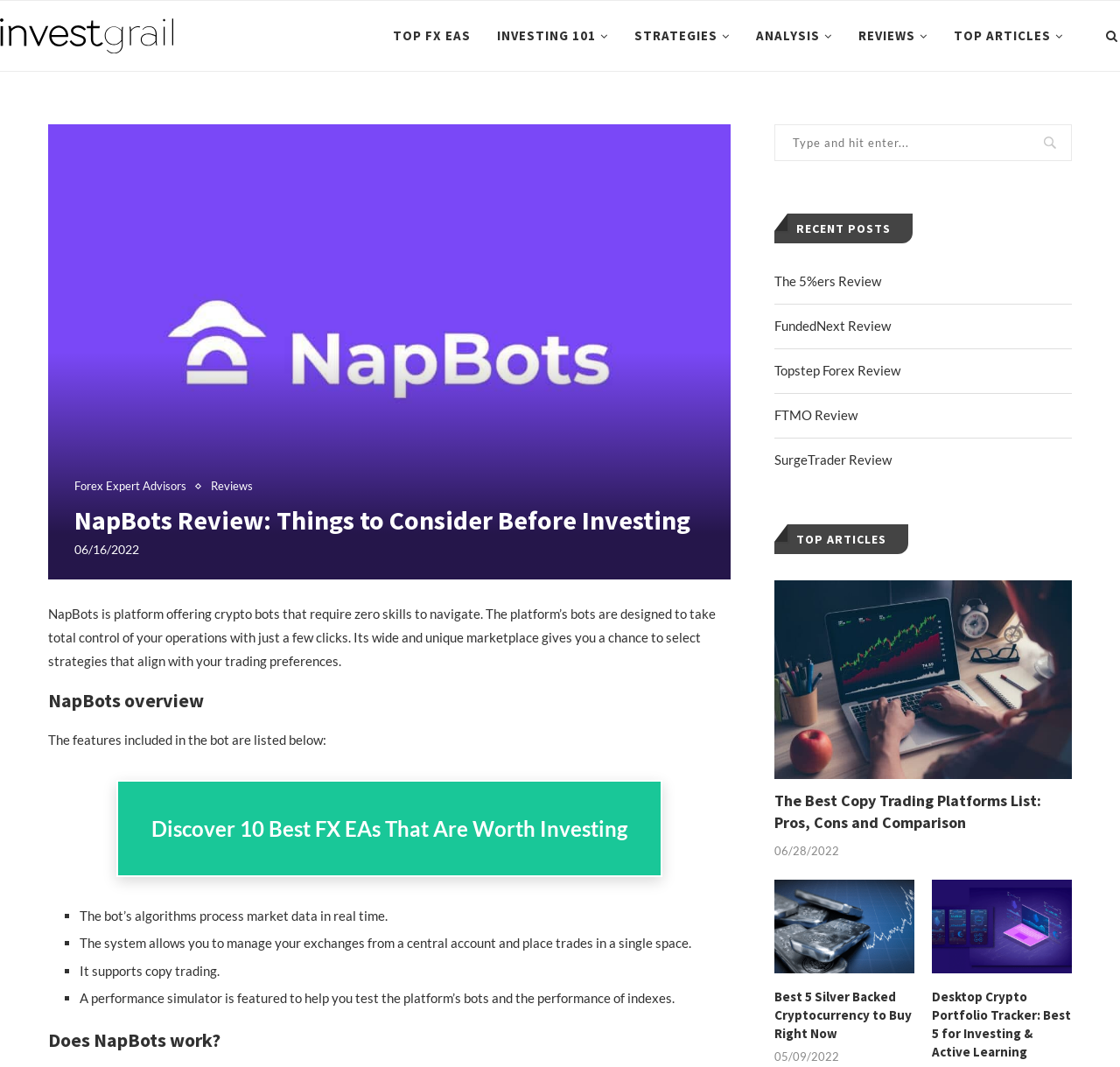How many recent posts are listed?
Answer the question with as much detail as possible.

In the webpage, there are five recent posts listed, which are: The 5%ers Review, FundedNext Review, Topstep Forex Review, FTMO Review, and SurgeTrader Review.